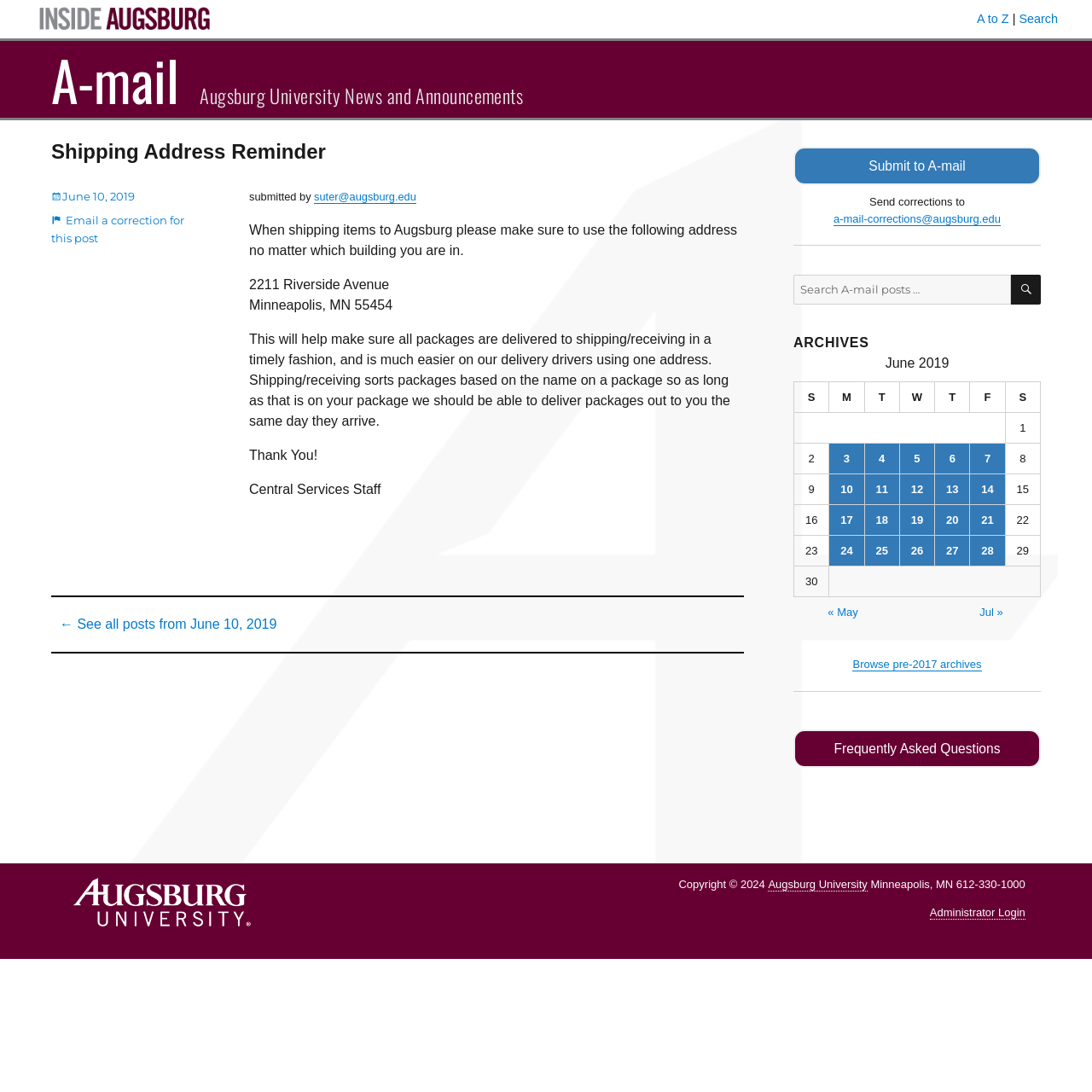Locate the bounding box coordinates of the UI element described by: "« May". The bounding box coordinates should consist of four float numbers between 0 and 1, i.e., [left, top, right, bottom].

[0.758, 0.555, 0.786, 0.566]